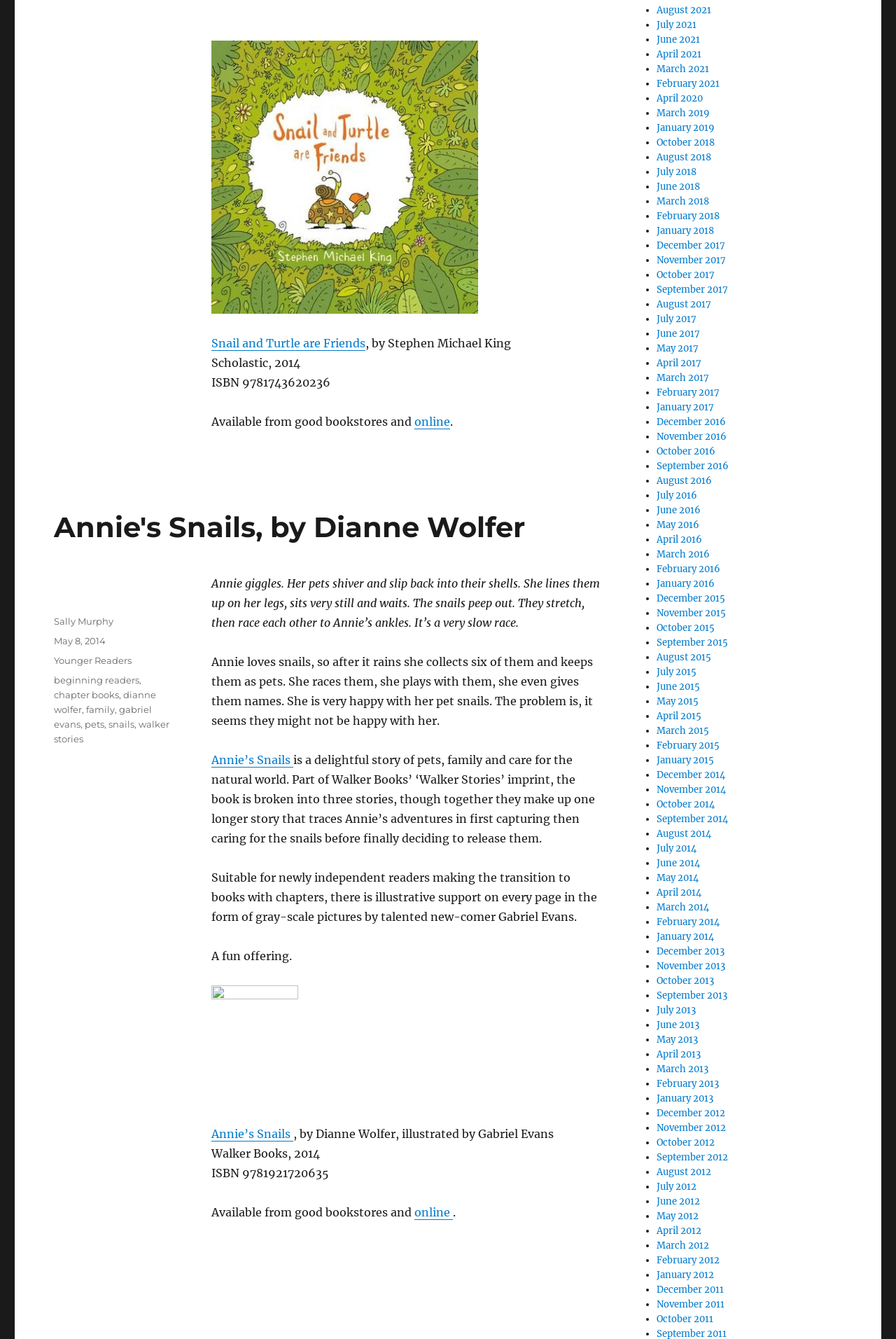What is the category of the book review?
Using the details shown in the screenshot, provide a comprehensive answer to the question.

The category of the book review is obtained by reading the text associated with the link element [483] 'Younger Readers'.